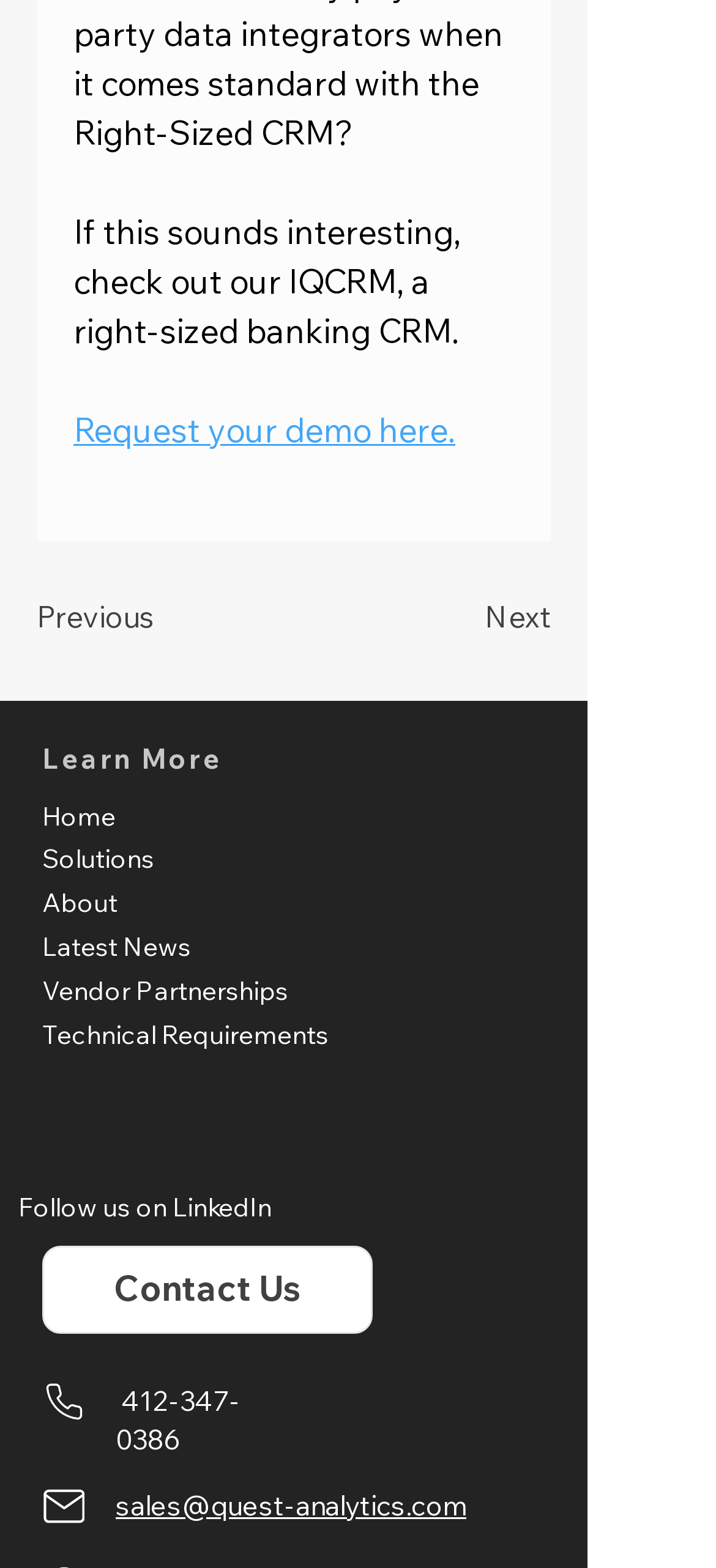Please find the bounding box coordinates of the clickable region needed to complete the following instruction: "Contact us". The bounding box coordinates must consist of four float numbers between 0 and 1, i.e., [left, top, right, bottom].

[0.059, 0.794, 0.521, 0.85]